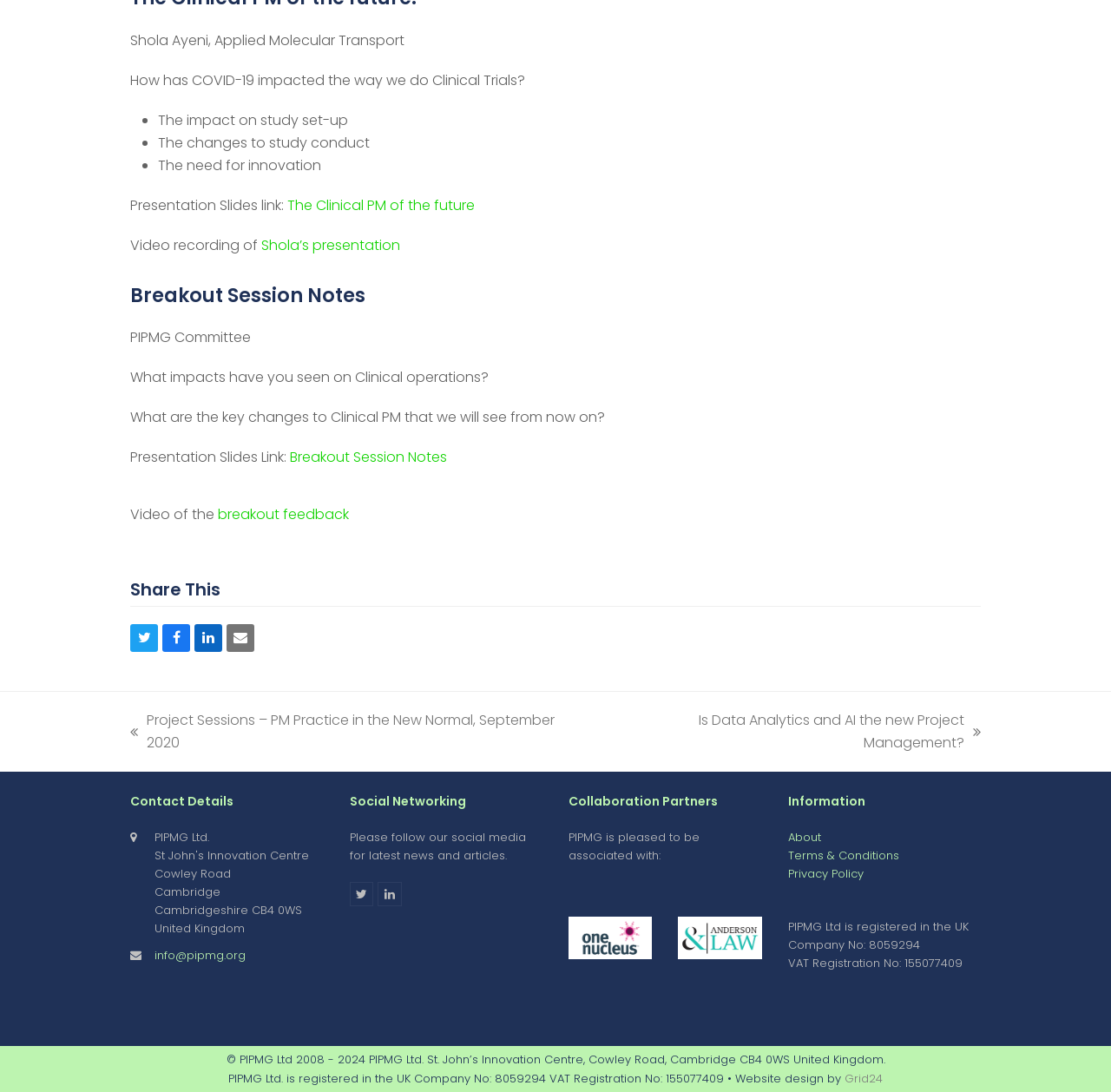Locate the bounding box coordinates of the segment that needs to be clicked to meet this instruction: "Watch the video of Shola's presentation".

[0.235, 0.215, 0.36, 0.234]